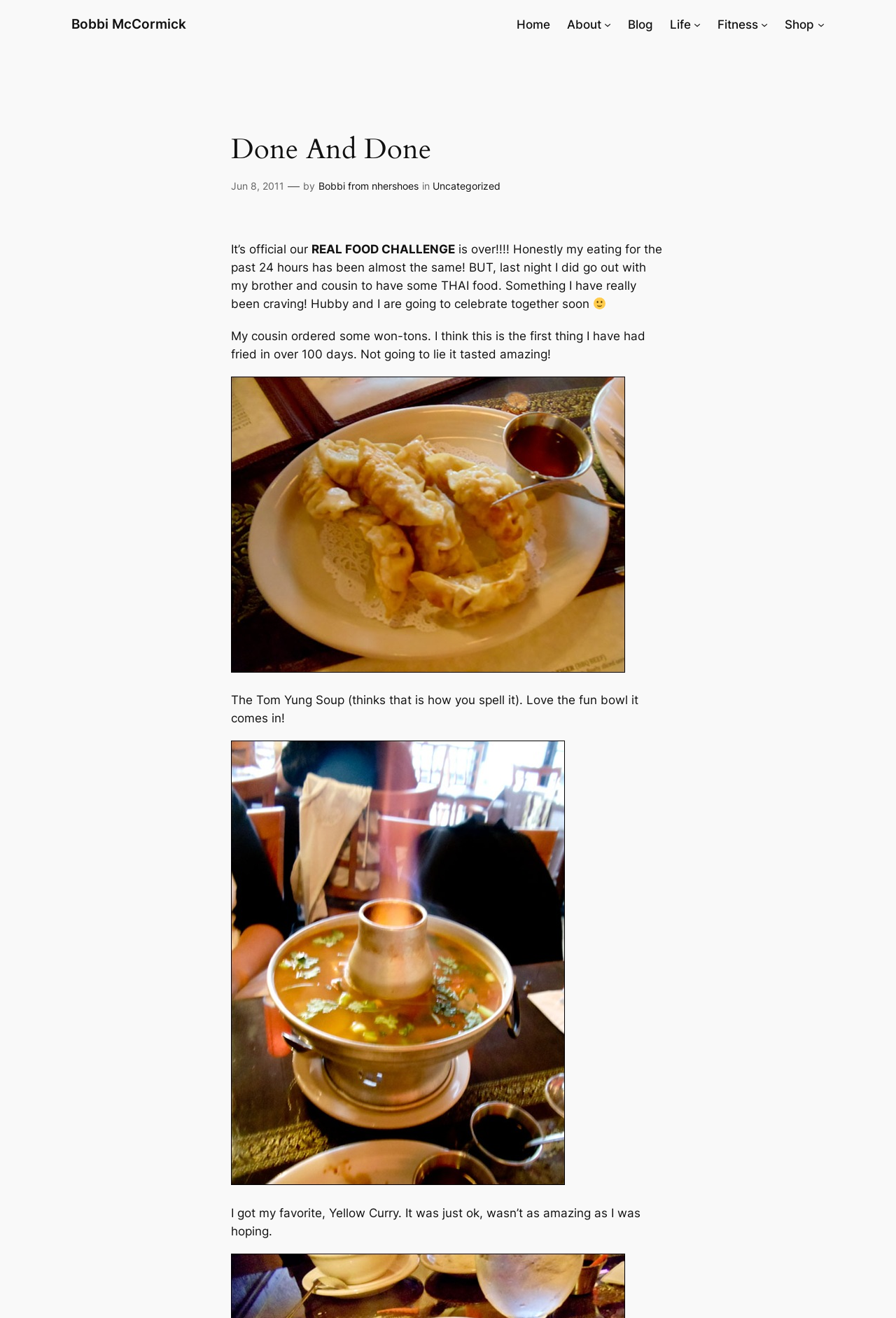Answer the following query with a single word or phrase:
What is the name of the author of the blog post?

Bobbi from nhershoes